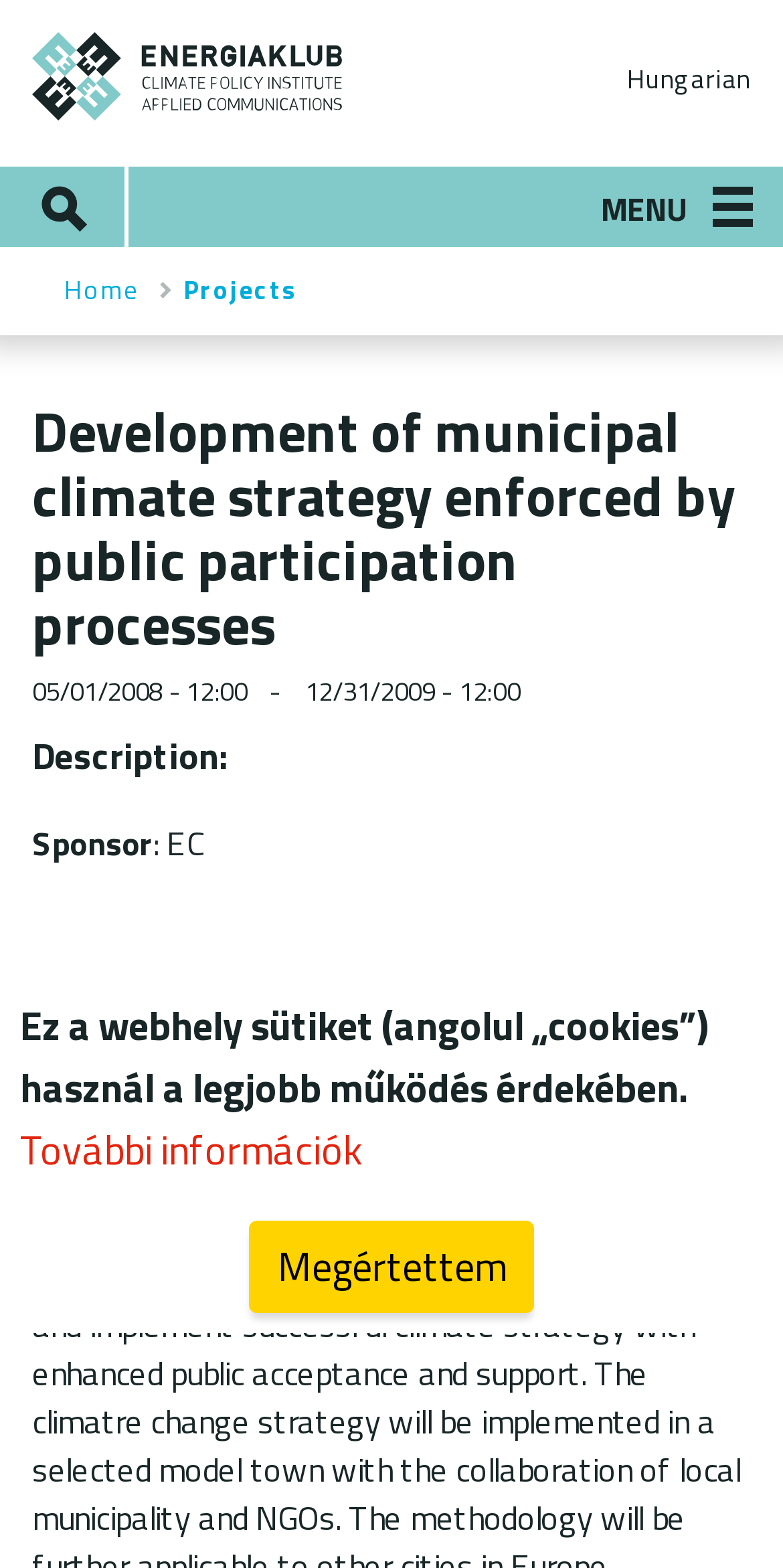Using the format (top-left x, top-left y, bottom-right x, bottom-right y), provide the bounding box coordinates for the described UI element. All values should be floating point numbers between 0 and 1: name="s" placeholder="Search"

None